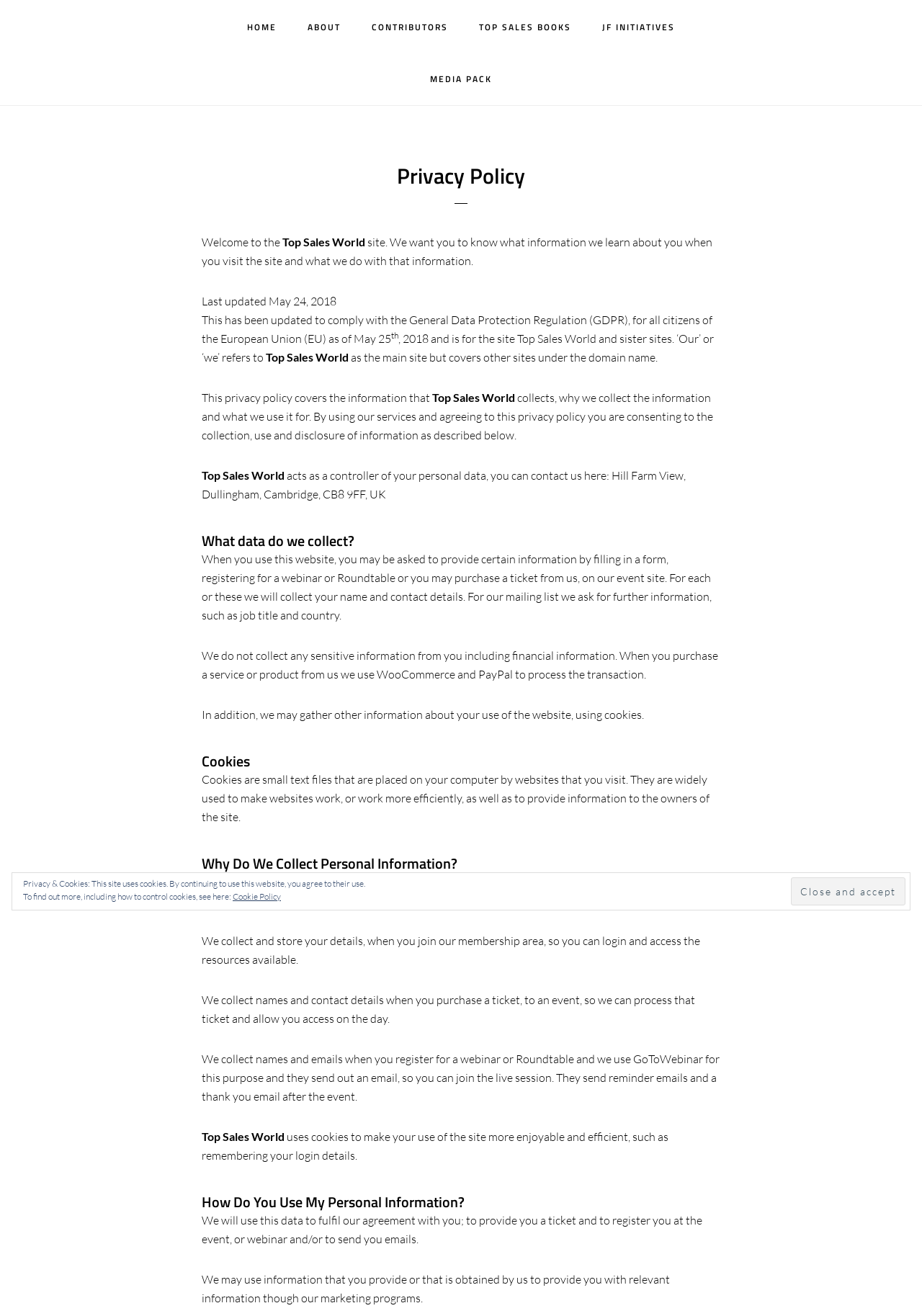Pinpoint the bounding box coordinates of the clickable element to carry out the following instruction: "Click the 'Close and accept' button."

[0.858, 0.667, 0.982, 0.688]